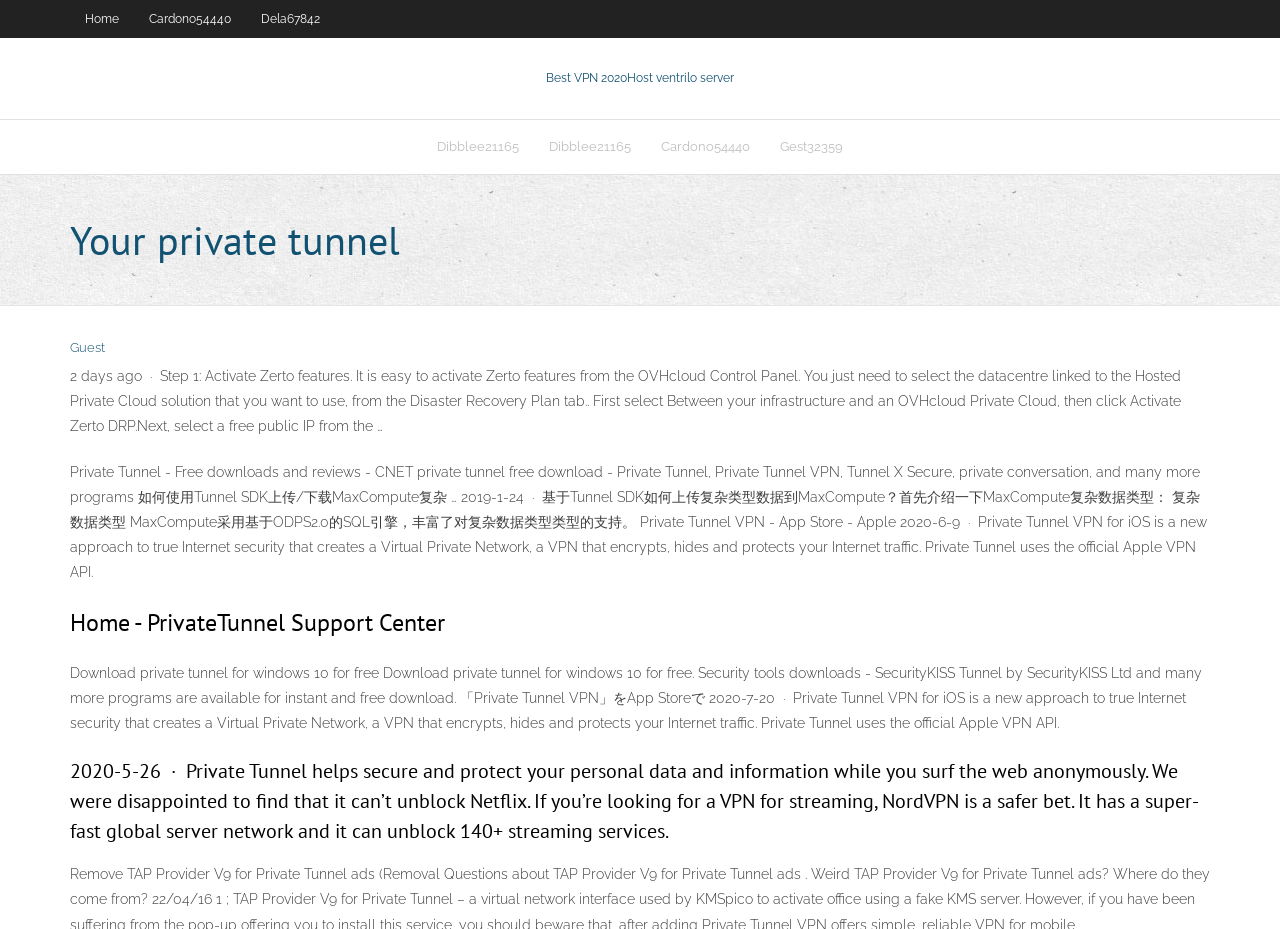Show the bounding box coordinates for the element that needs to be clicked to execute the following instruction: "Click on Best VPN 2020". Provide the coordinates in the form of four float numbers between 0 and 1, i.e., [left, top, right, bottom].

[0.427, 0.076, 0.573, 0.091]